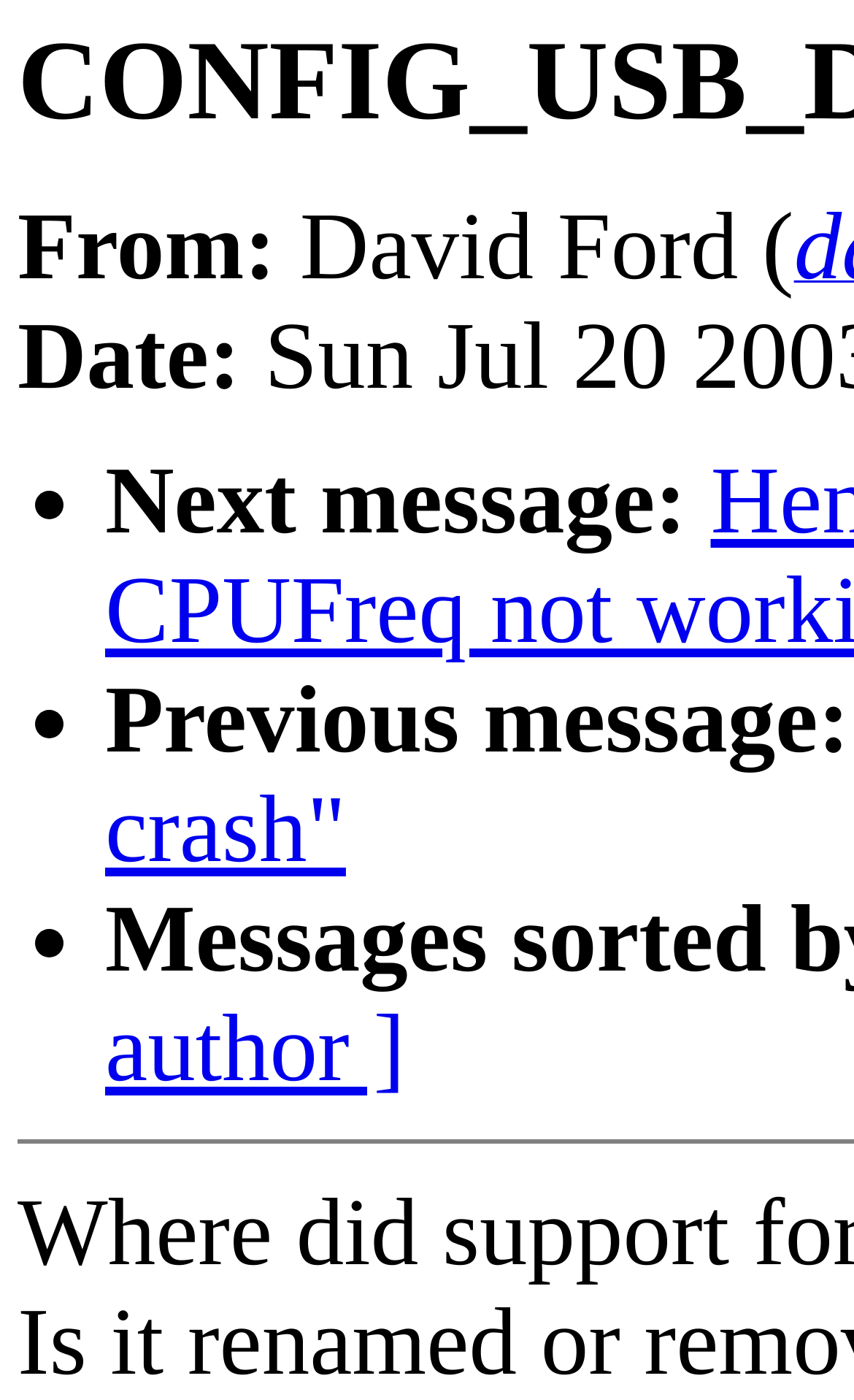What information is provided about the message?
Use the screenshot to answer the question with a single word or phrase.

Sender and date